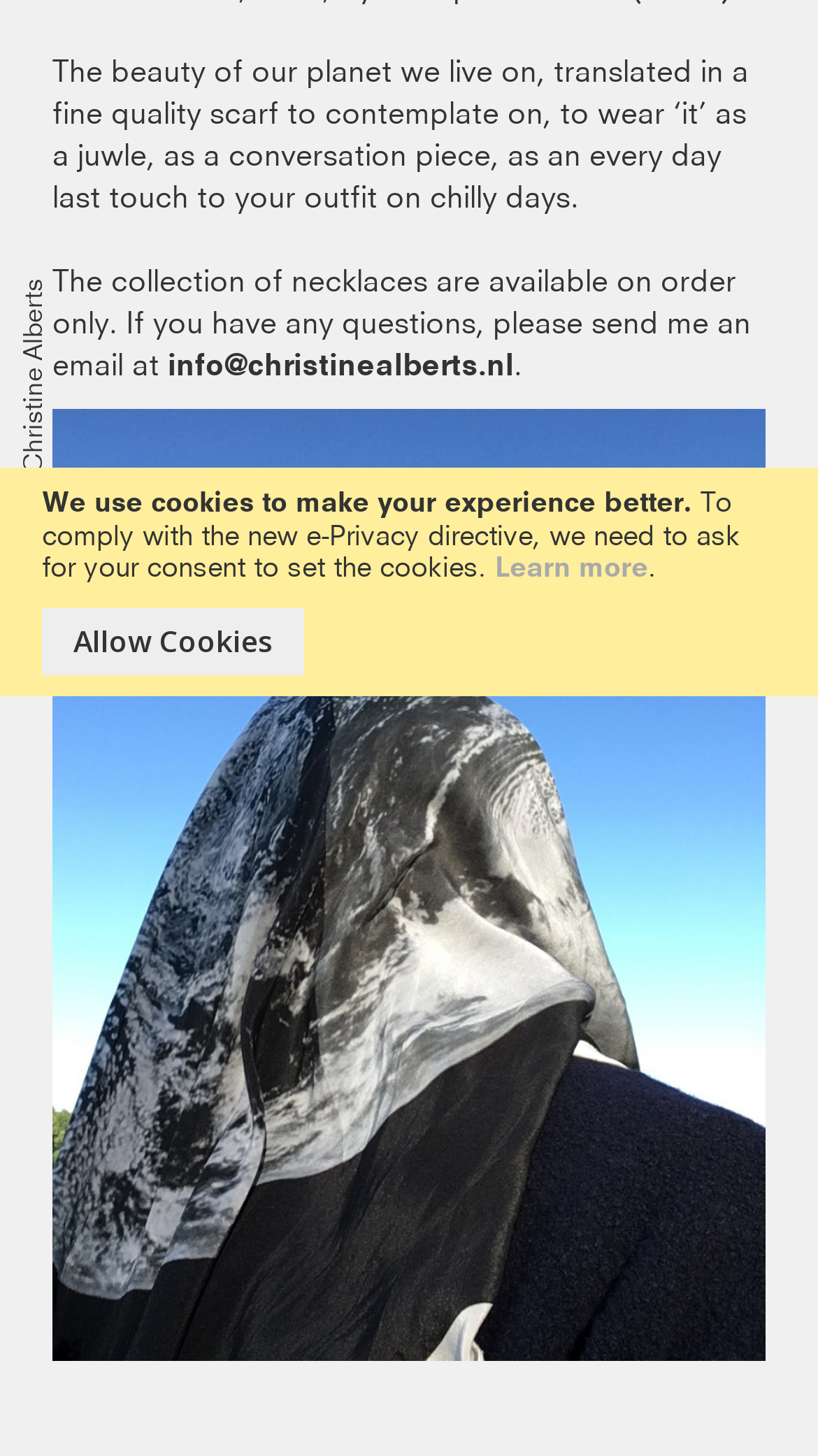Please specify the bounding box coordinates in the format (top-left x, top-left y, bottom-right x, bottom-right y), with all values as floating point numbers between 0 and 1. Identify the bounding box of the UI element described by: Allow Cookies

[0.051, 0.418, 0.372, 0.464]